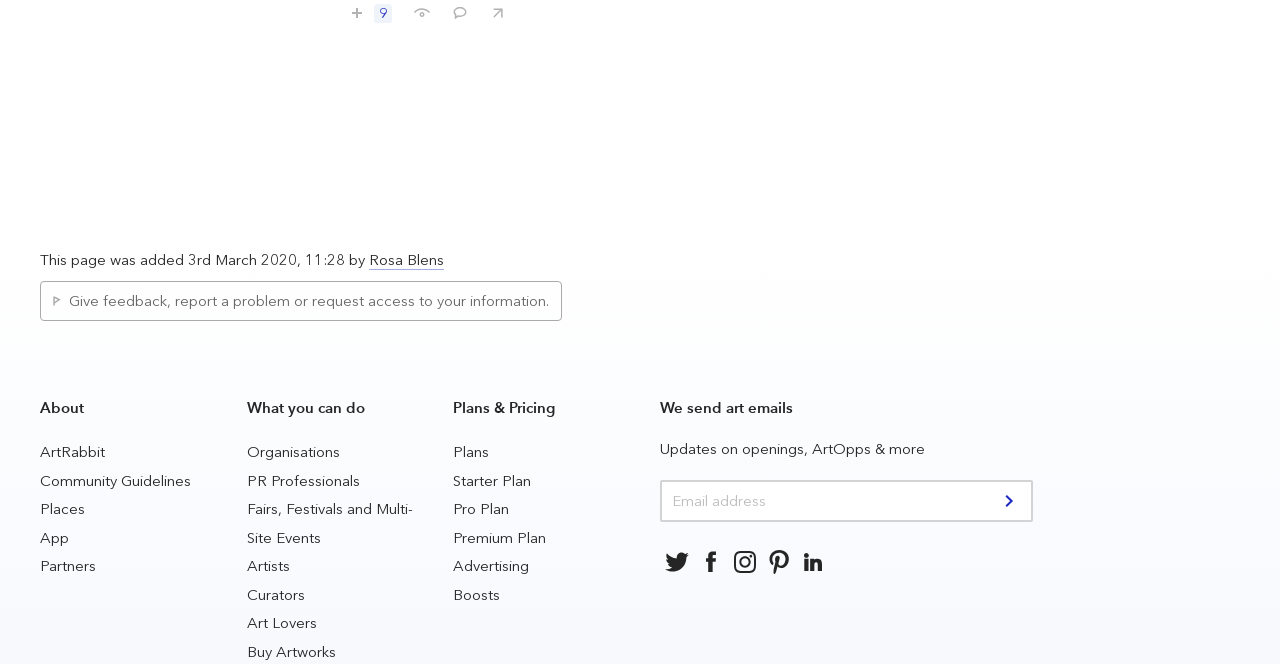Please provide the bounding box coordinates for the element that needs to be clicked to perform the instruction: "Get more information about the 'Starter Plan'". The coordinates must consist of four float numbers between 0 and 1, formatted as [left, top, right, bottom].

[0.354, 0.711, 0.415, 0.738]